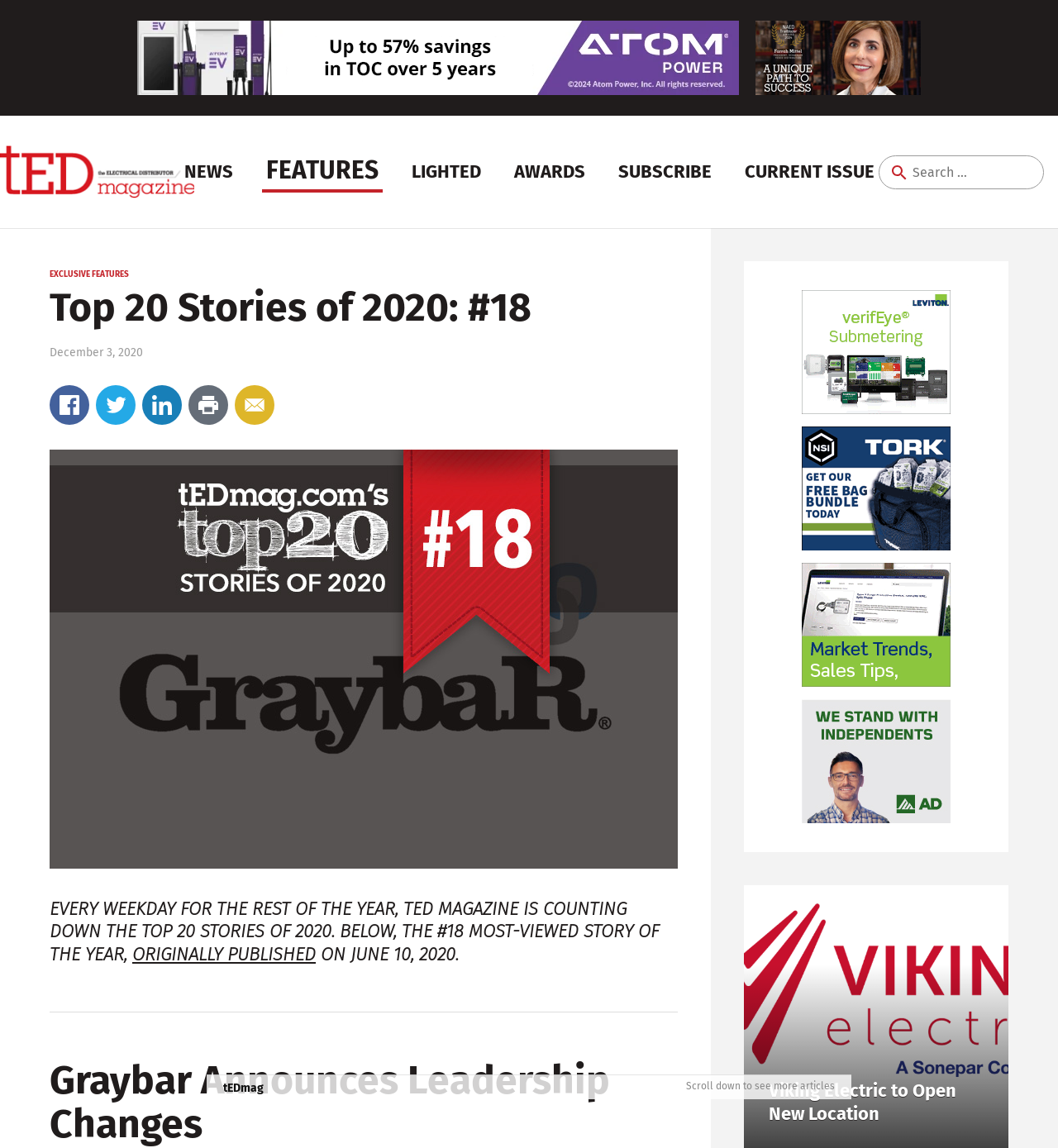Please answer the following query using a single word or phrase: 
How many images are on the webpage?

7